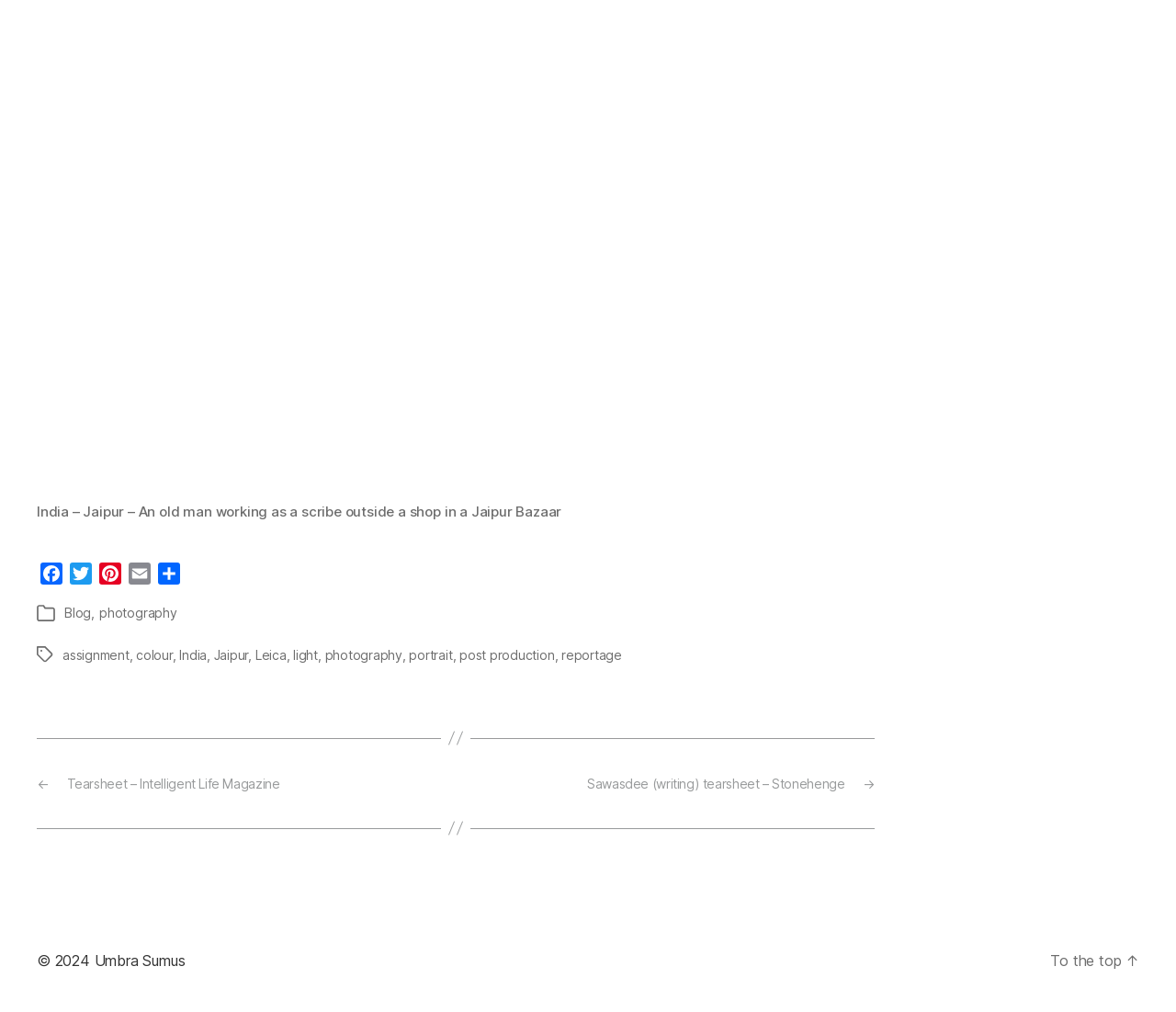Identify the bounding box coordinates of the clickable region required to complete the instruction: "Go to the top of the page". The coordinates should be given as four float numbers within the range of 0 and 1, i.e., [left, top, right, bottom].

[0.893, 0.94, 0.969, 0.958]